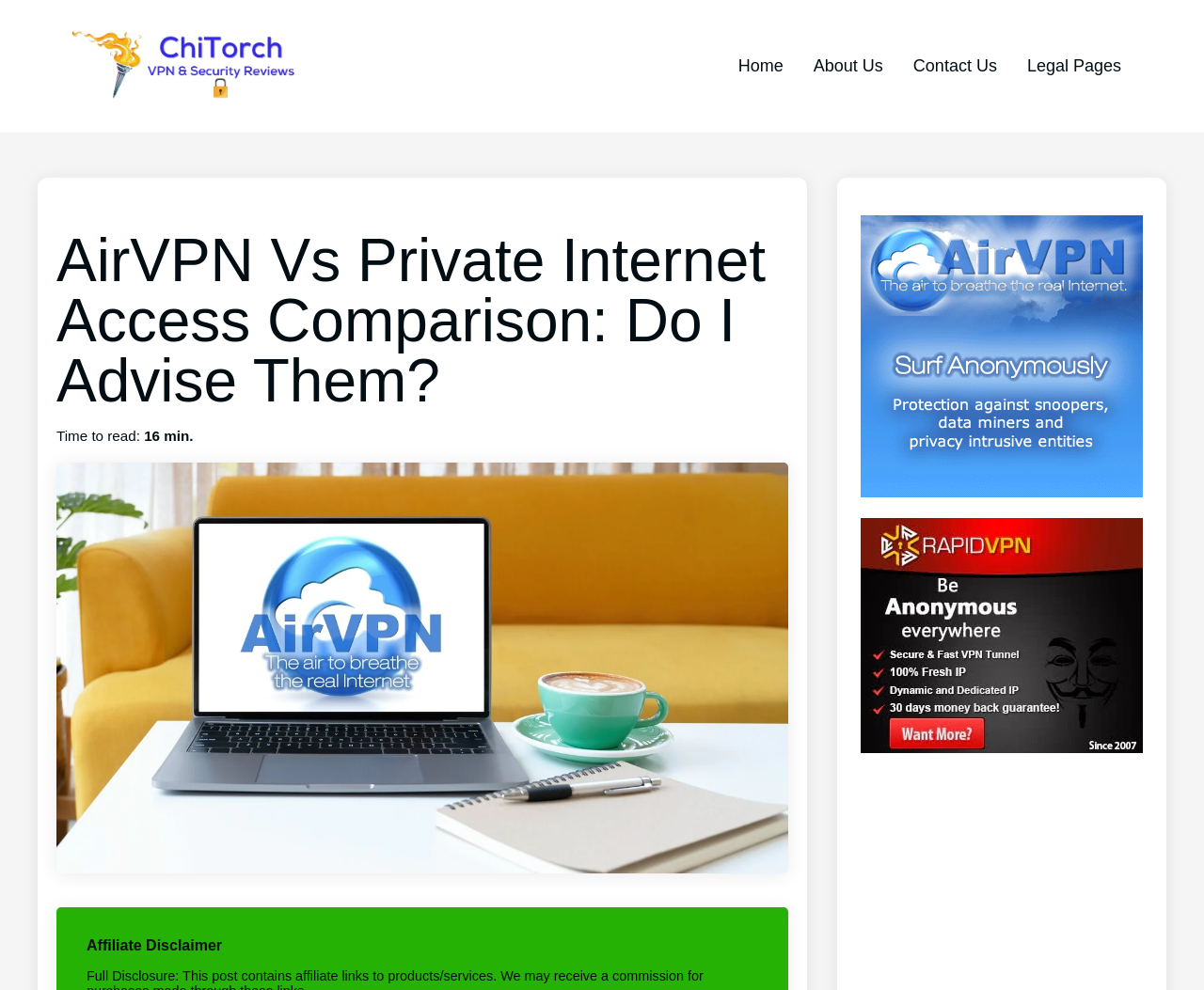What is the name of the website?
Can you offer a detailed and complete answer to this question?

I found the answer by looking at the link 'ChiTorch' at the top of the webpage which indicates the name of the website.